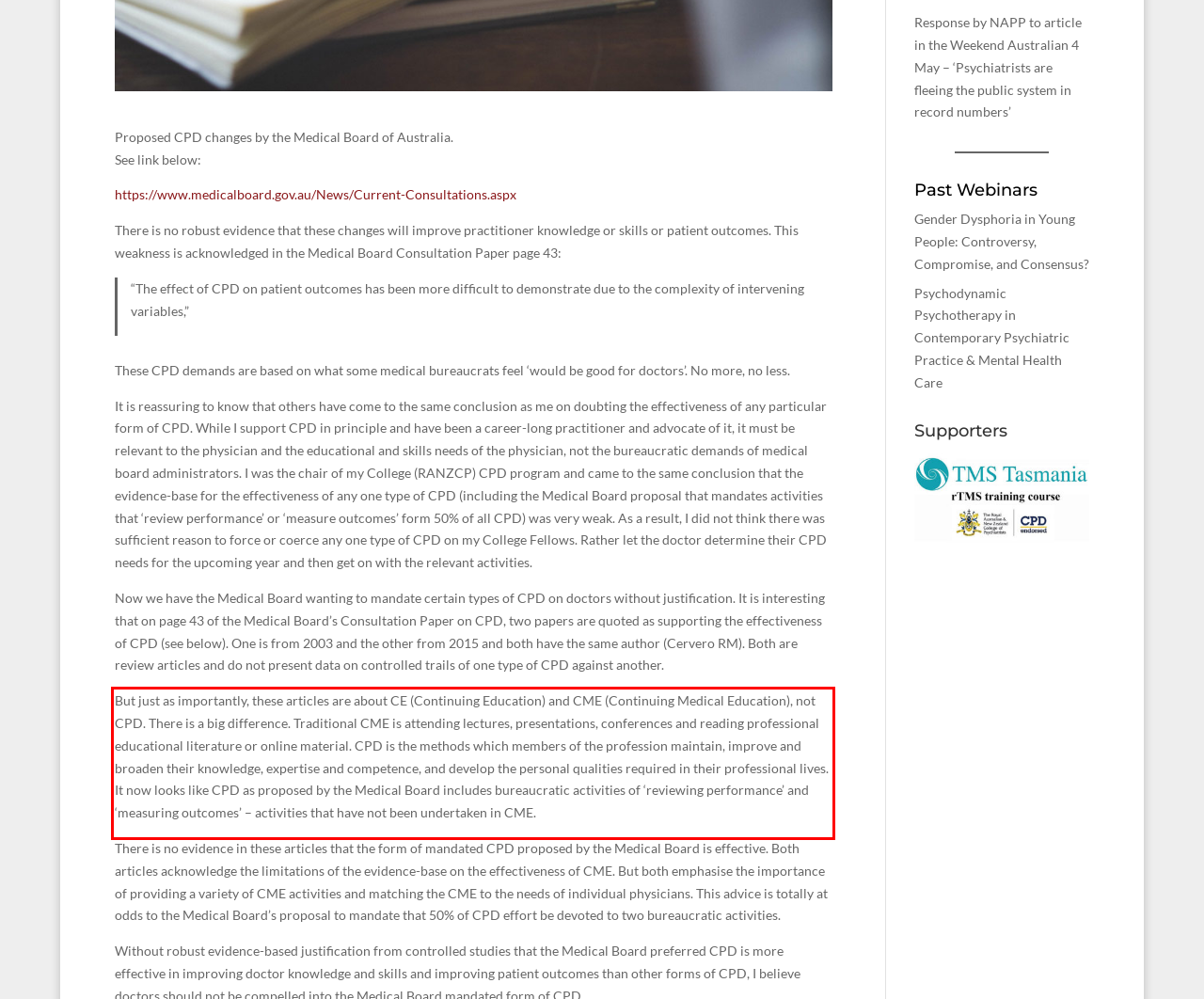Using the provided screenshot, read and generate the text content within the red-bordered area.

But just as importantly, these articles are about CE (Continuing Education) and CME (Continuing Medical Education), not CPD. There is a big difference. Traditional CME is attending lectures, presentations, conferences and reading professional educational literature or online material. CPD is the methods which members of the profession maintain, improve and broaden their knowledge, expertise and competence, and develop the personal qualities required in their professional lives. It now looks like CPD as proposed by the Medical Board includes bureaucratic activities of ‘reviewing performance’ and ‘measuring outcomes’ – activities that have not been undertaken in CME.